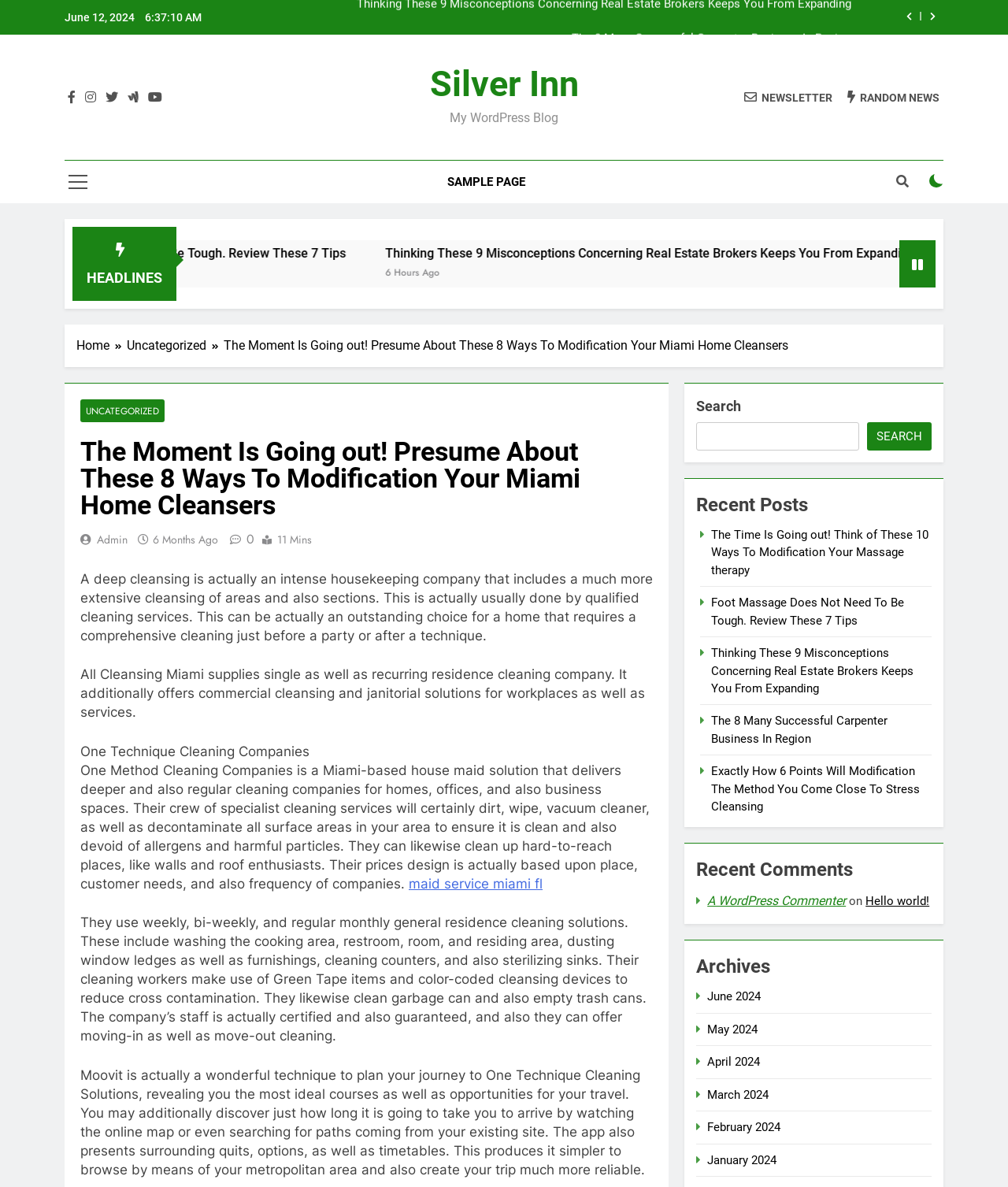Please specify the bounding box coordinates of the region to click in order to perform the following instruction: "Click the search button".

[0.86, 0.356, 0.924, 0.38]